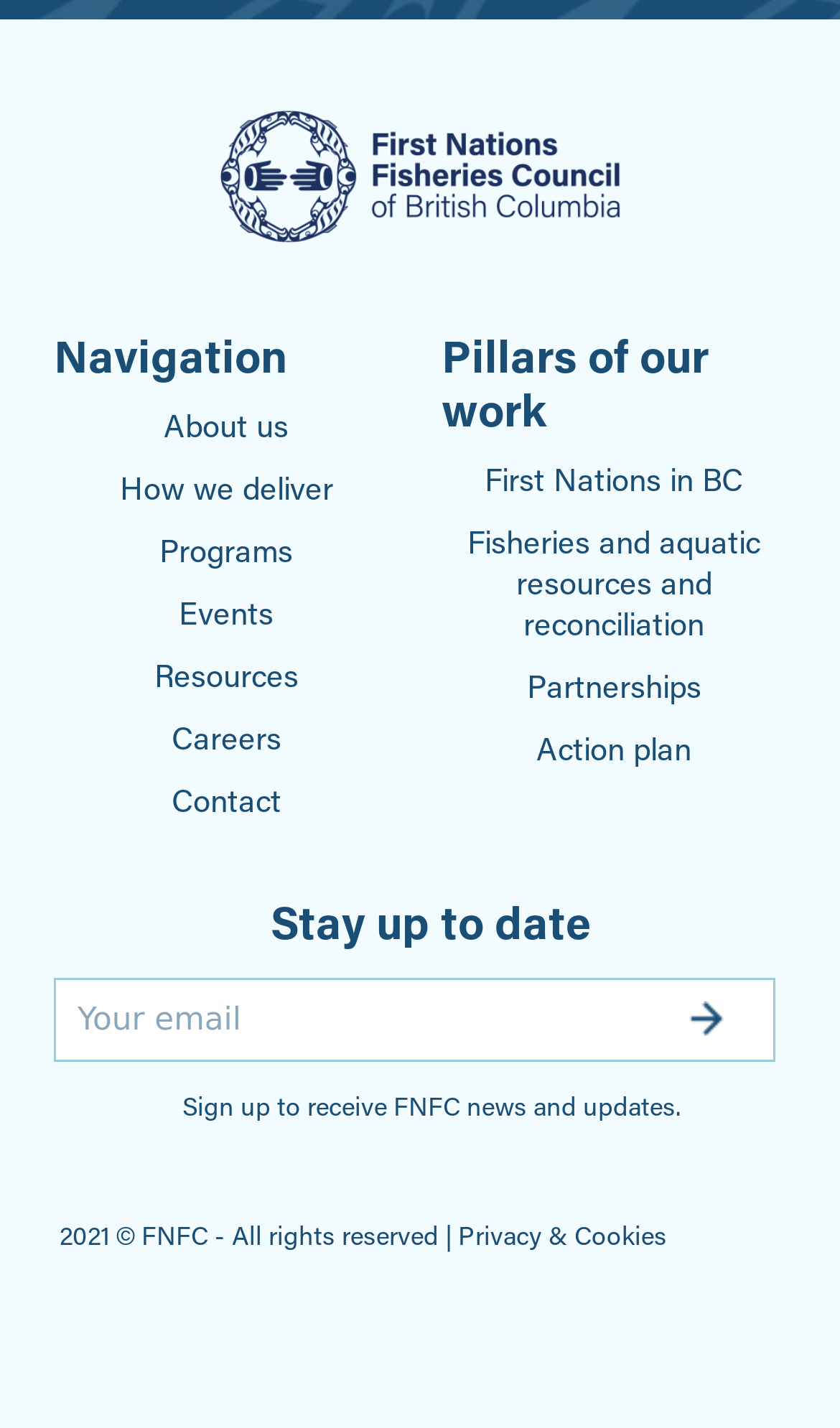Bounding box coordinates are specified in the format (top-left x, top-left y, bottom-right x, bottom-right y). All values are floating point numbers bounded between 0 and 1. Please provide the bounding box coordinate of the region this sentence describes: Programs

[0.038, 0.368, 0.5, 0.412]